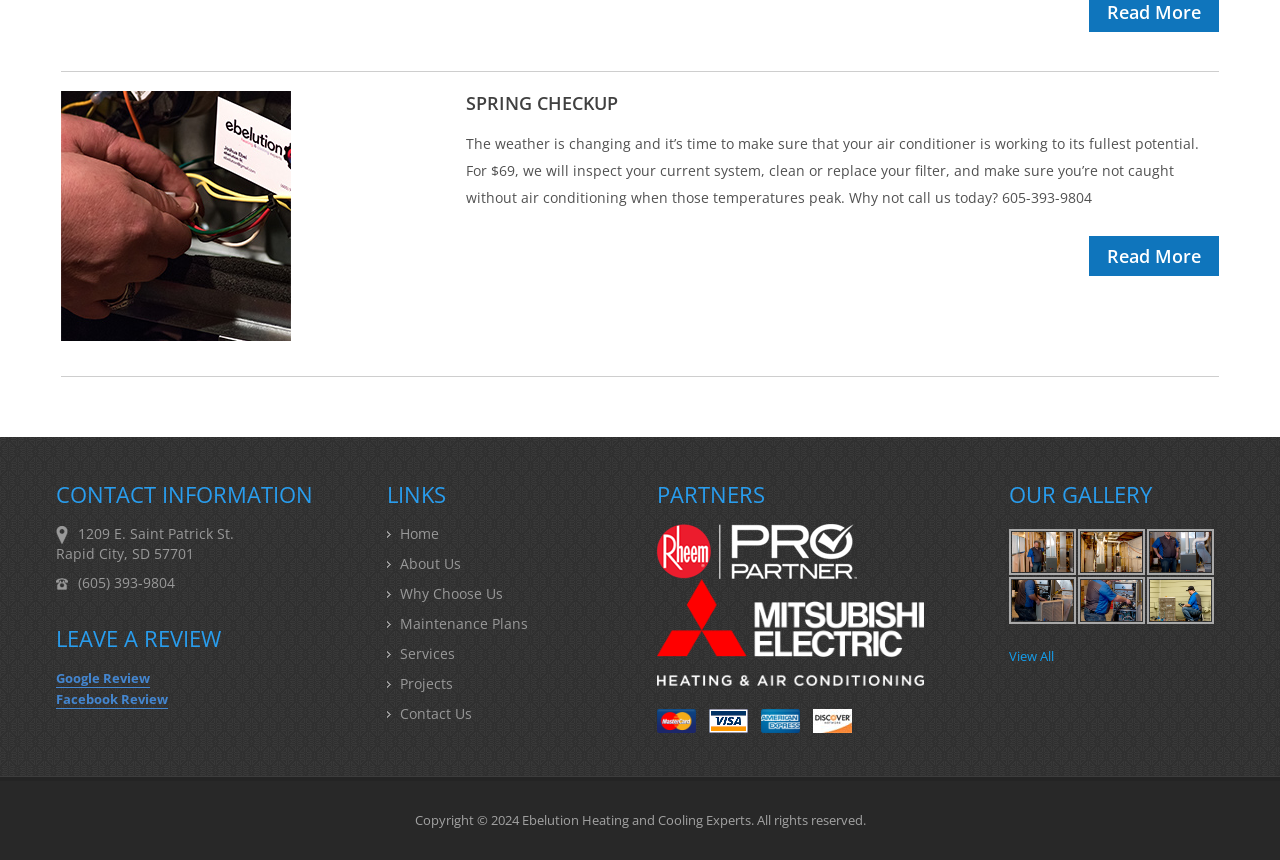Please identify the bounding box coordinates of the area I need to click to accomplish the following instruction: "Call the company".

[0.061, 0.666, 0.136, 0.688]